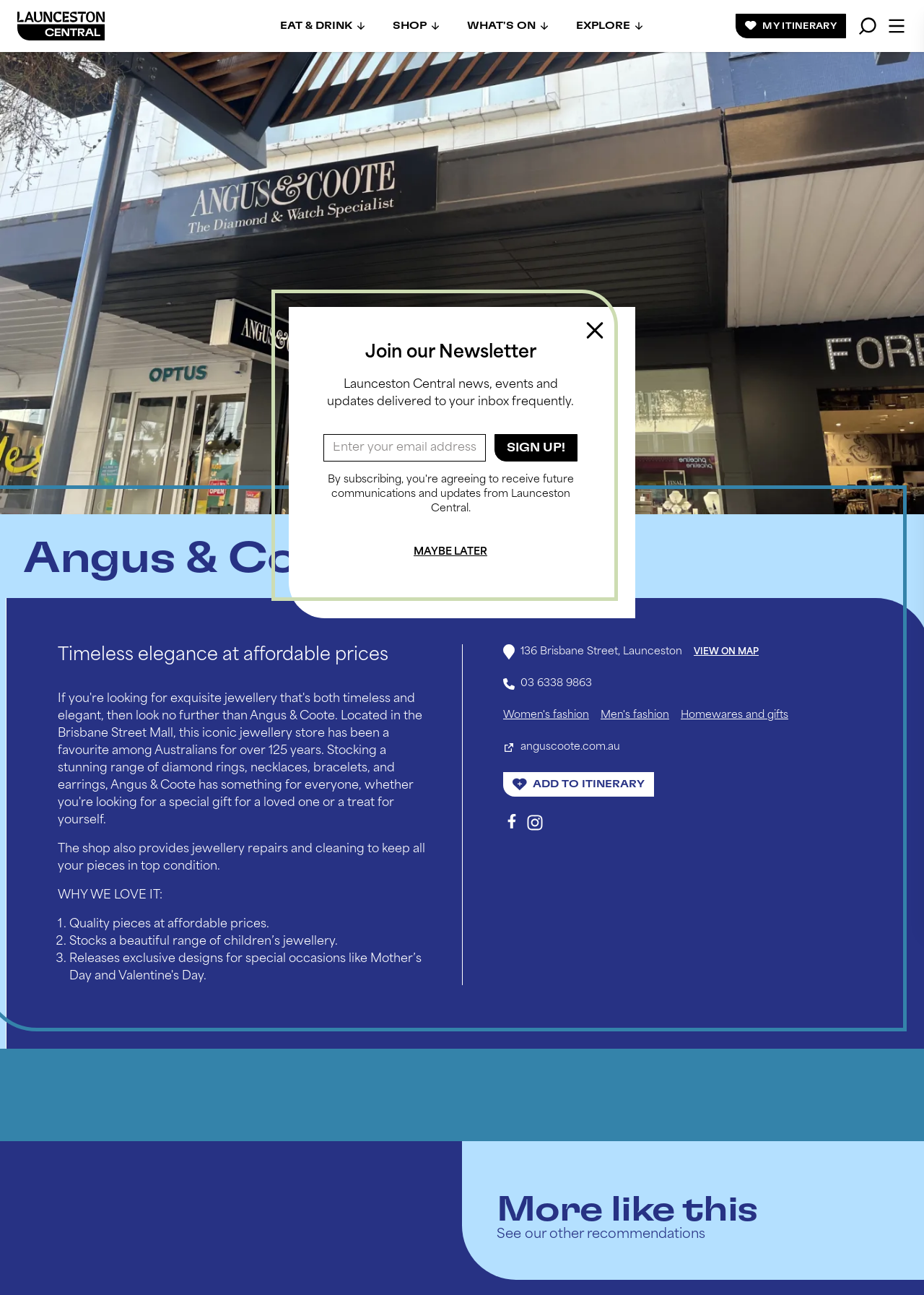What services does the shop provide?
We need a detailed and meticulous answer to the question.

The services provided by the shop can be found in the paragraph below the header section, where it is mentioned that 'The shop also provides jewellery repairs and cleaning to keep all your pieces in top condition'.